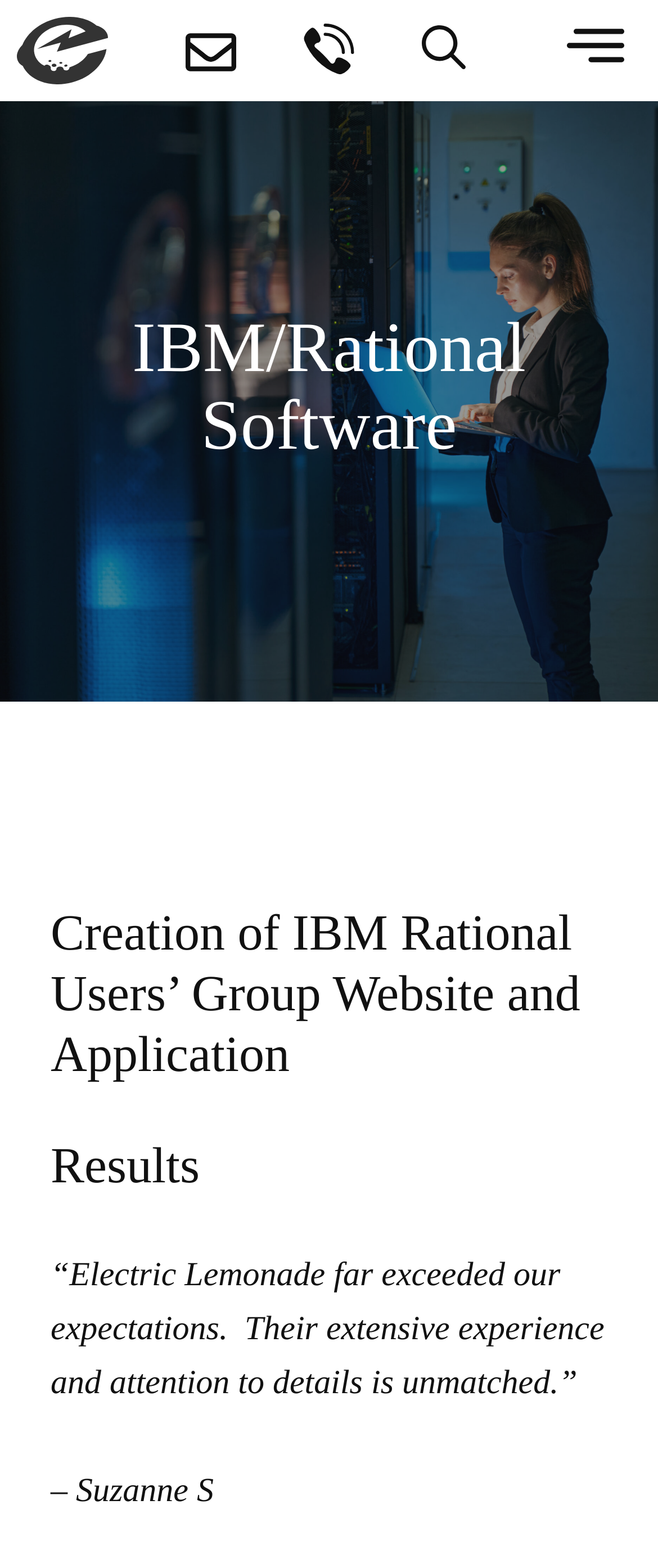Create a detailed narrative of the webpage’s visual and textual elements.

The webpage is a case study about IBM/Rational Software, with a prominent heading "IBM/Rational Software" at the top center of the page. Below this heading, there are three subheadings: "Creation of IBM Rational Users’ Group Website and Application", "Results", and a testimonial quote from Suzanne S.

At the top left of the page, there is a link, and next to it, a button labeled "Menu" that controls a mobile menu. On the top right, there is an image, likely a logo or icon.

Below the main heading, there are three links in a row, with an image in between the second and third links. The links and image are positioned horizontally across the page, taking up about half of the page's width.

The testimonial quote is positioned below the subheadings, and it is attributed to Suzanne S. The quote is enclosed in double quotes and mentions Electric Lemonade, implying that it is a review or endorsement of their services.

Overall, the webpage appears to be a simple and straightforward case study, with a clear structure and minimal visual elements.